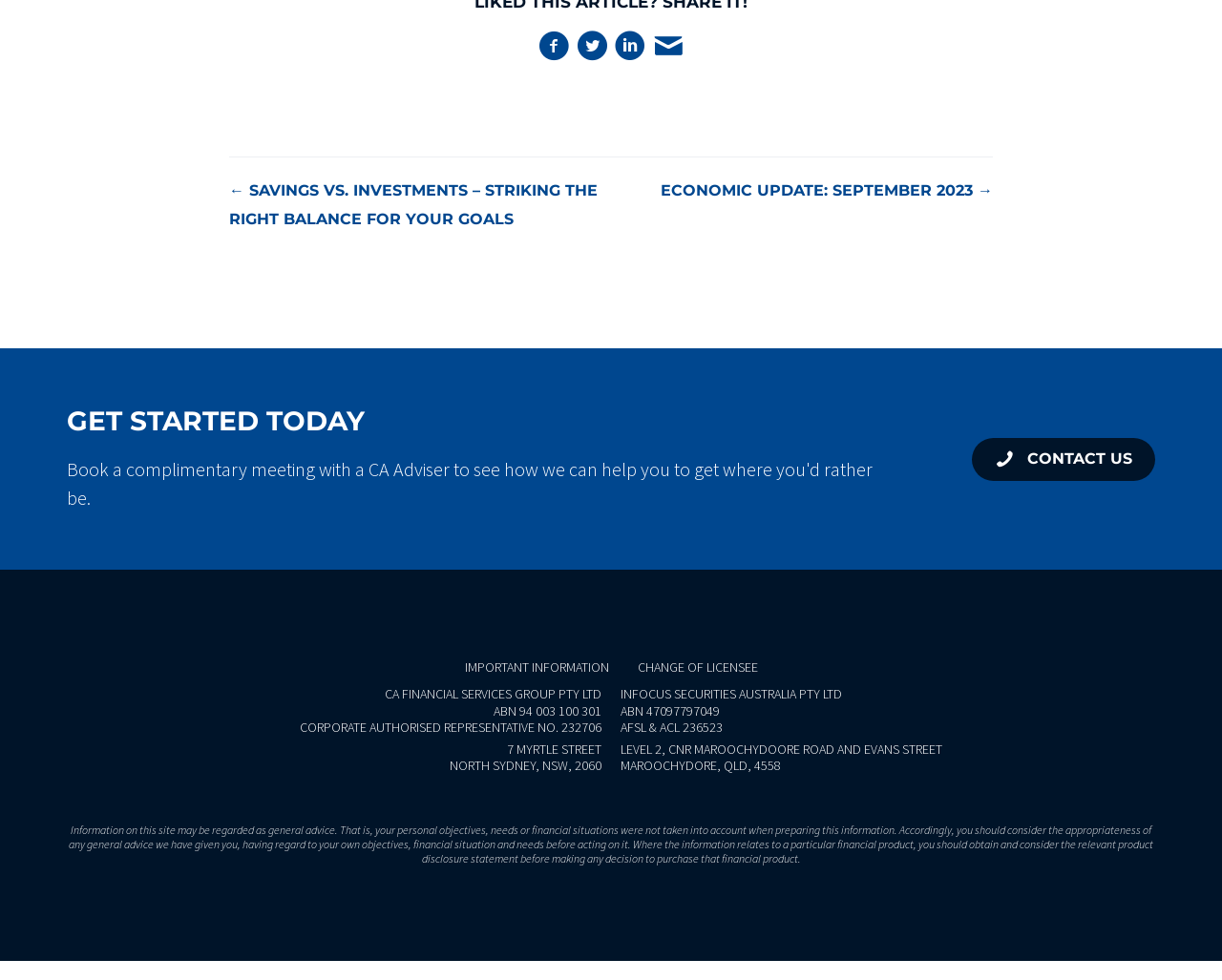How many links are there in the posts navigation?
Look at the image and answer the question with a single word or phrase.

2